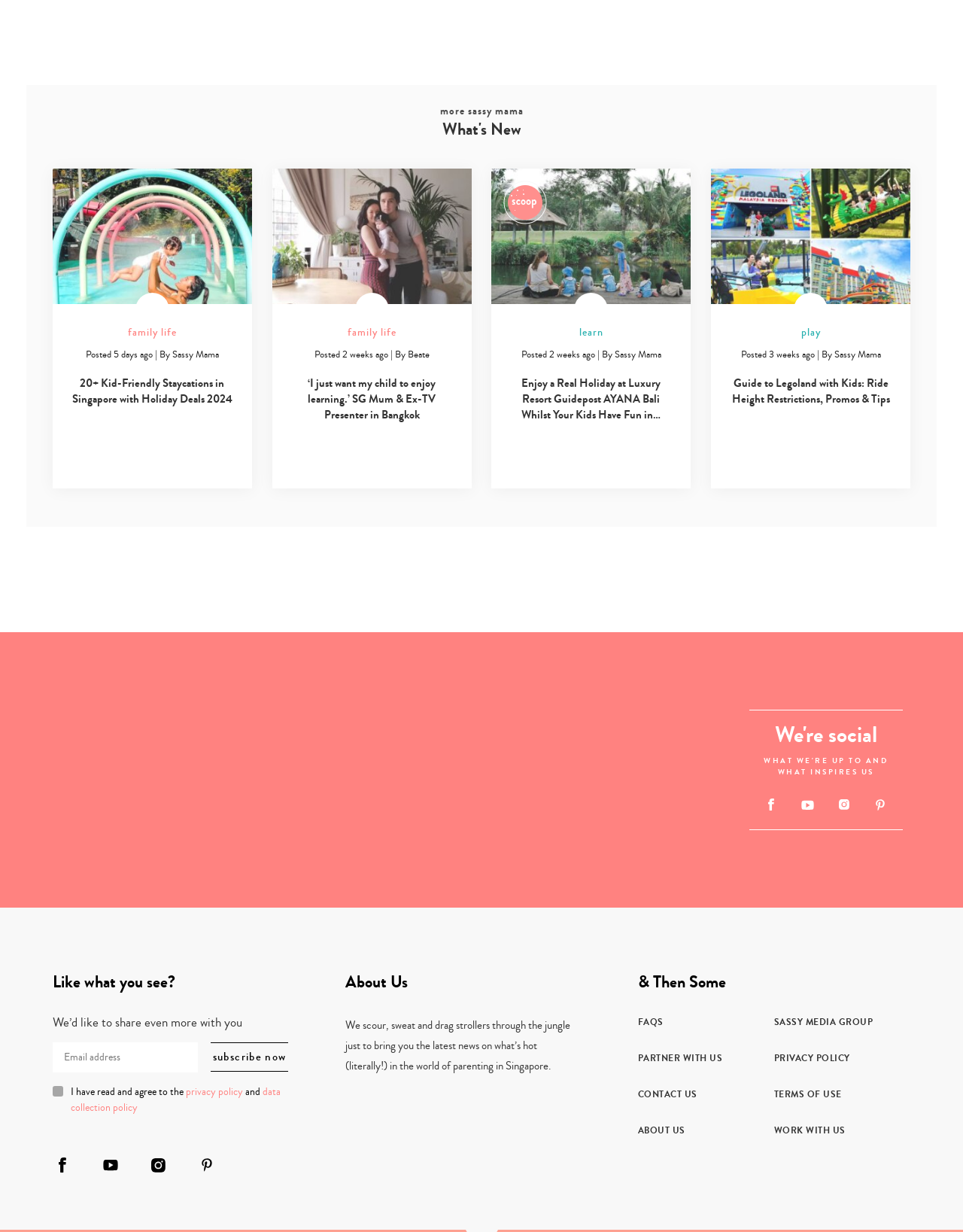Please determine the bounding box coordinates of the element to click in order to execute the following instruction: "Visit Sassy Mama's Facebook page". The coordinates should be four float numbers between 0 and 1, specified as [left, top, right, bottom].

[0.055, 0.94, 0.074, 0.952]